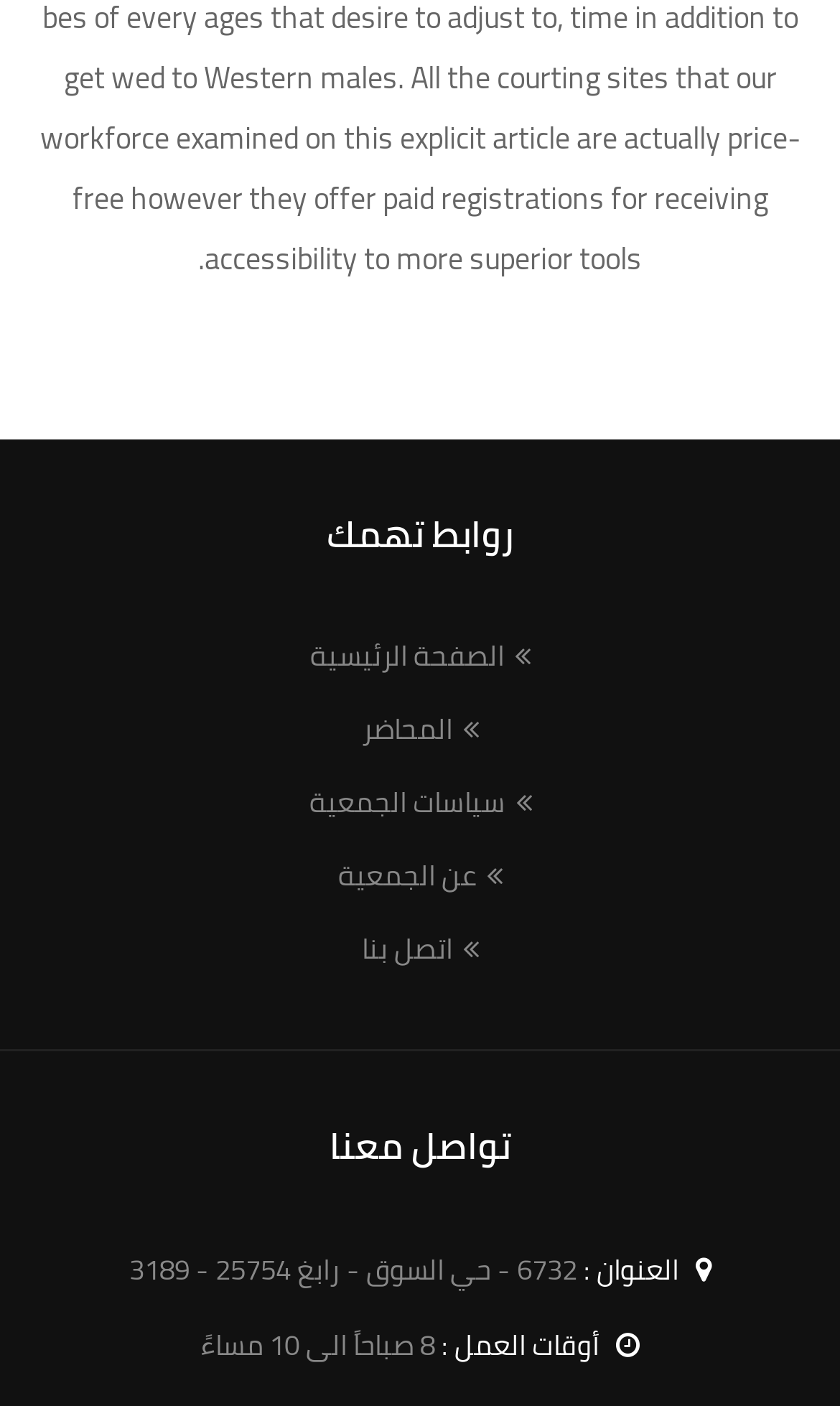What is the purpose of the 'روابط تهمك' section?
Carefully examine the image and provide a detailed answer to the question.

The webpage has a section titled 'روابط تهمك', which translates to 'interesting links', but it does not explicitly state the purpose of this section. However, it provides links to different pages, including the home page, lecturers, policies, about the association, and contact us.